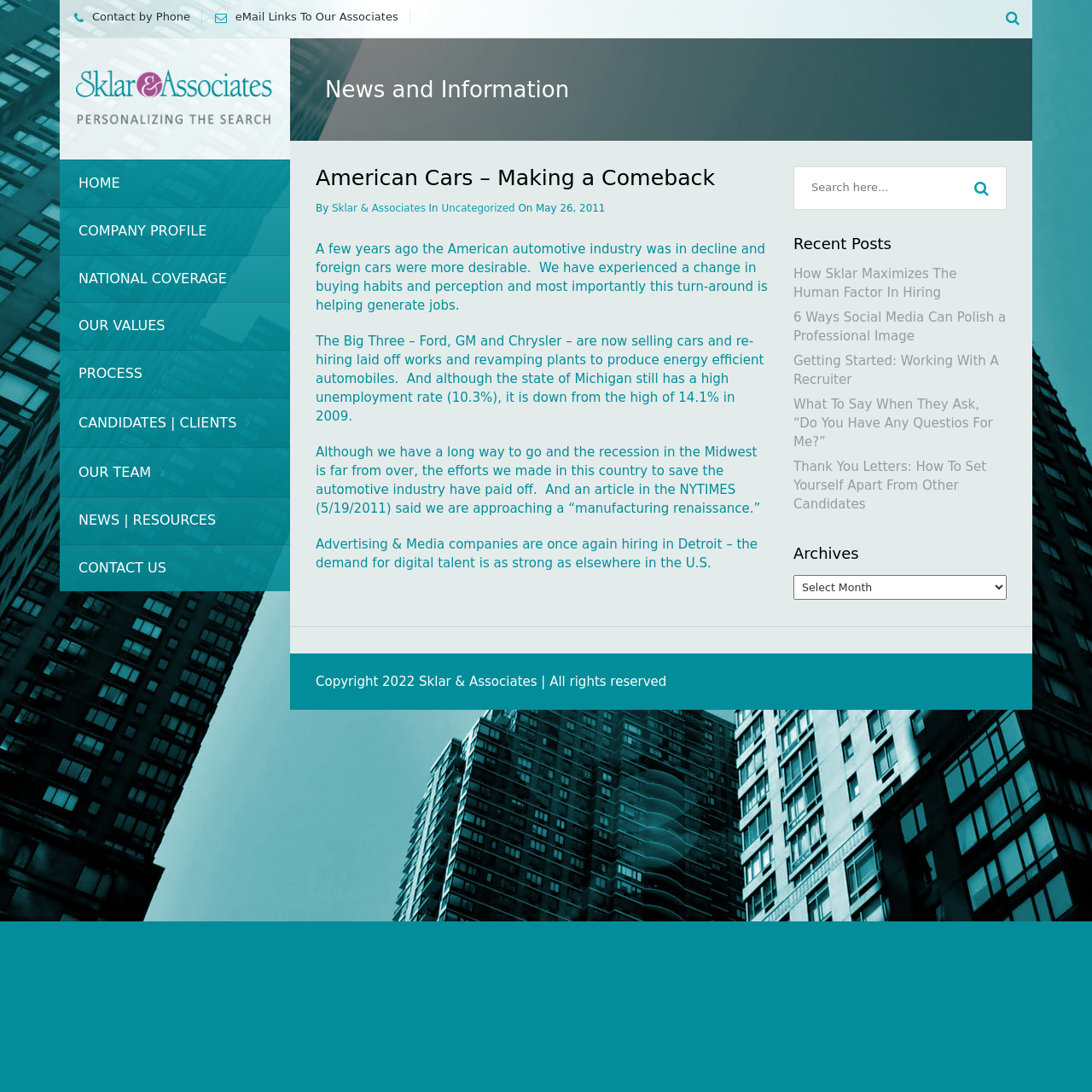What is the copyright year mentioned at the bottom of the webpage?
Refer to the image and give a detailed answer to the query.

I found the copyright year '2022' mentioned at the bottom of the webpage through the 'Copyright 2022 Sklar & Associates | All rights reserved' text, which is a common format for copyright notices.